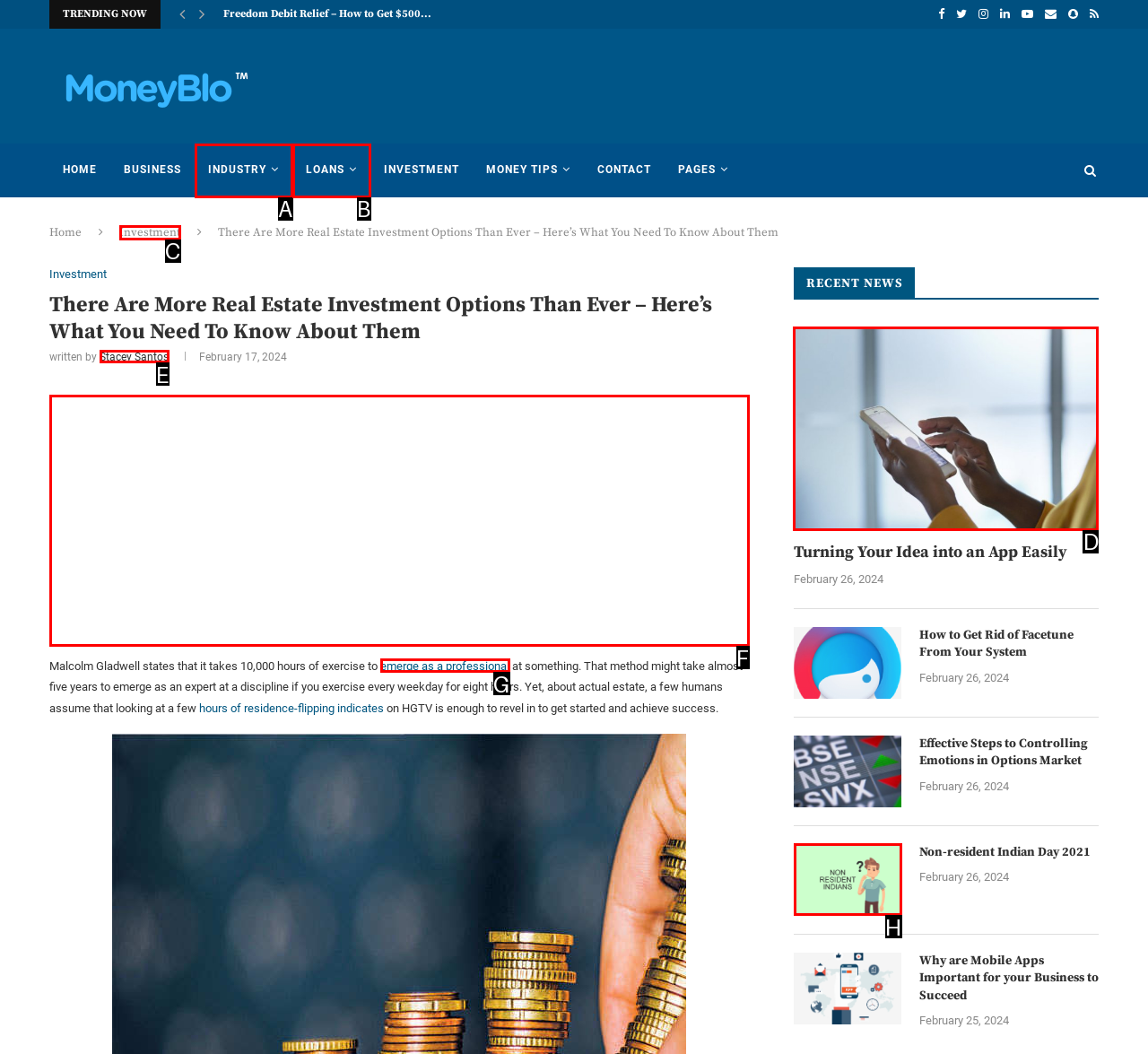Select the appropriate letter to fulfill the given instruction: Check the recent news 'Turning Your Idea into an App Easily'
Provide the letter of the correct option directly.

D